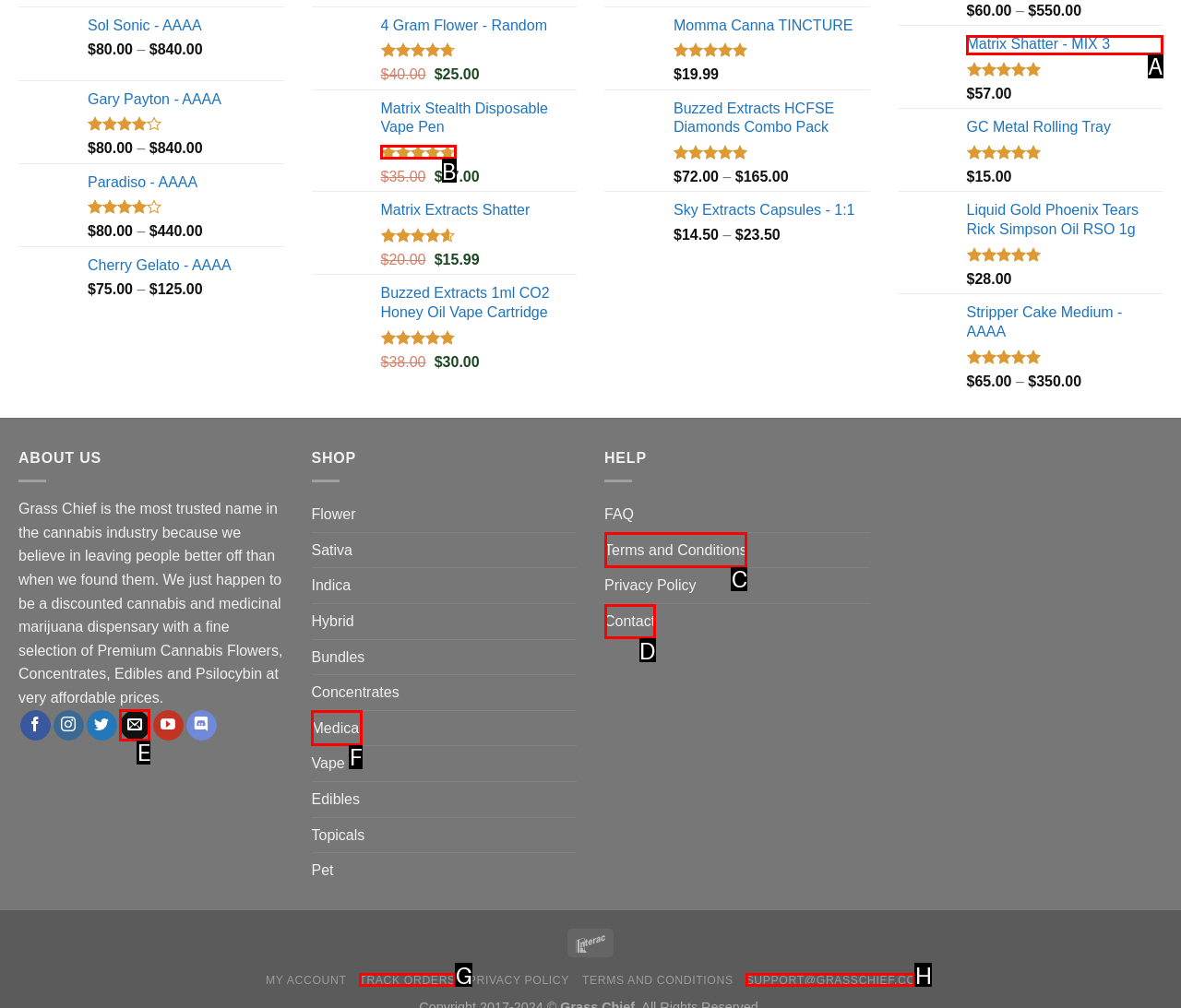Select the appropriate letter to fulfill the given instruction: Check the rating of Matrix Stealth Plus HTFSE Premium Blend Pen
Provide the letter of the correct option directly.

B